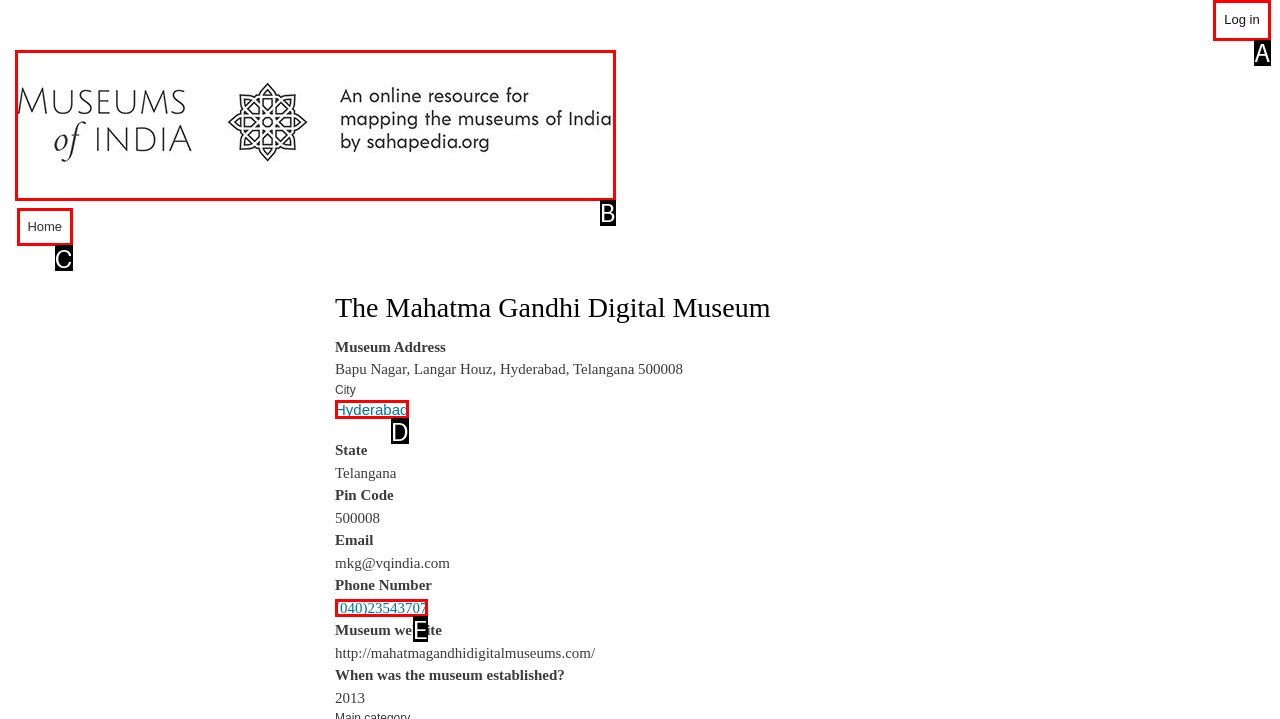Tell me the letter of the HTML element that best matches the description: Imprint from the provided options.

None